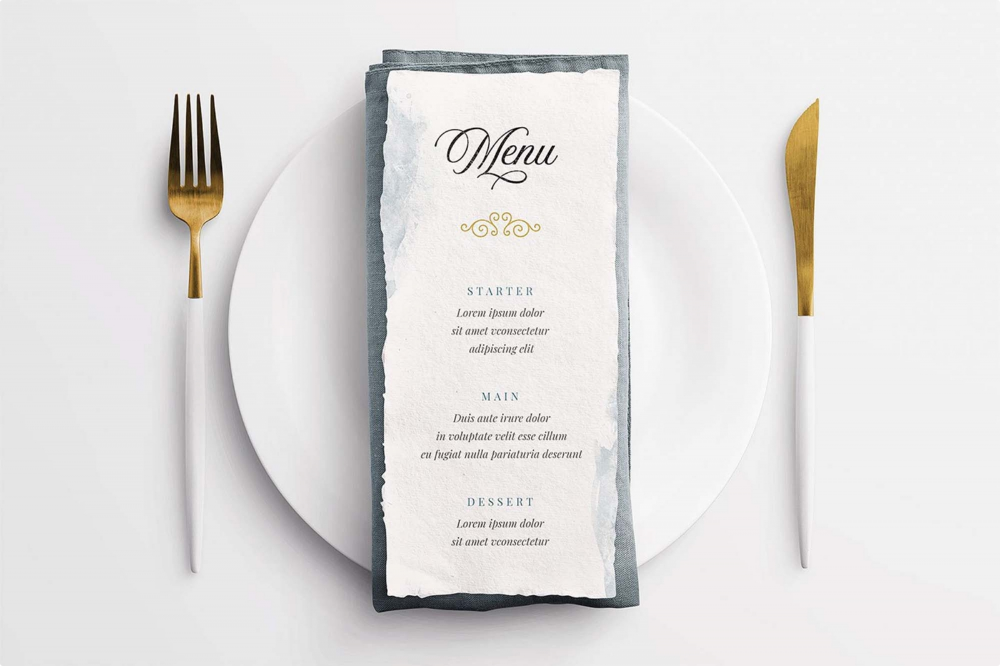Explain the image thoroughly, mentioning every notable detail.

This image showcases an elegant wedding menu mockup presented on a stylish white plate, accompanied by a gold fork and knife. The menu has a beautifully styled layout featuring a calligraphic header that reads "Menu," surrounded by a sophisticated border. It is divided into three sections: "Starter," "Main," and "Dessert," each followed by placeholder text, giving a glimpse of the meal selections.

The plate is set against a minimalist white background, enhancing the overall aesthetic and allowing the intricate details of the menu design to stand out. This mockup offers a realistic presentation ideal for couples planning their wedding, allowing them to visualize their menu designs in a more tangible setting. The editable background gives users the flexibility to customize the scene, making it a versatile option for various wedding themes.